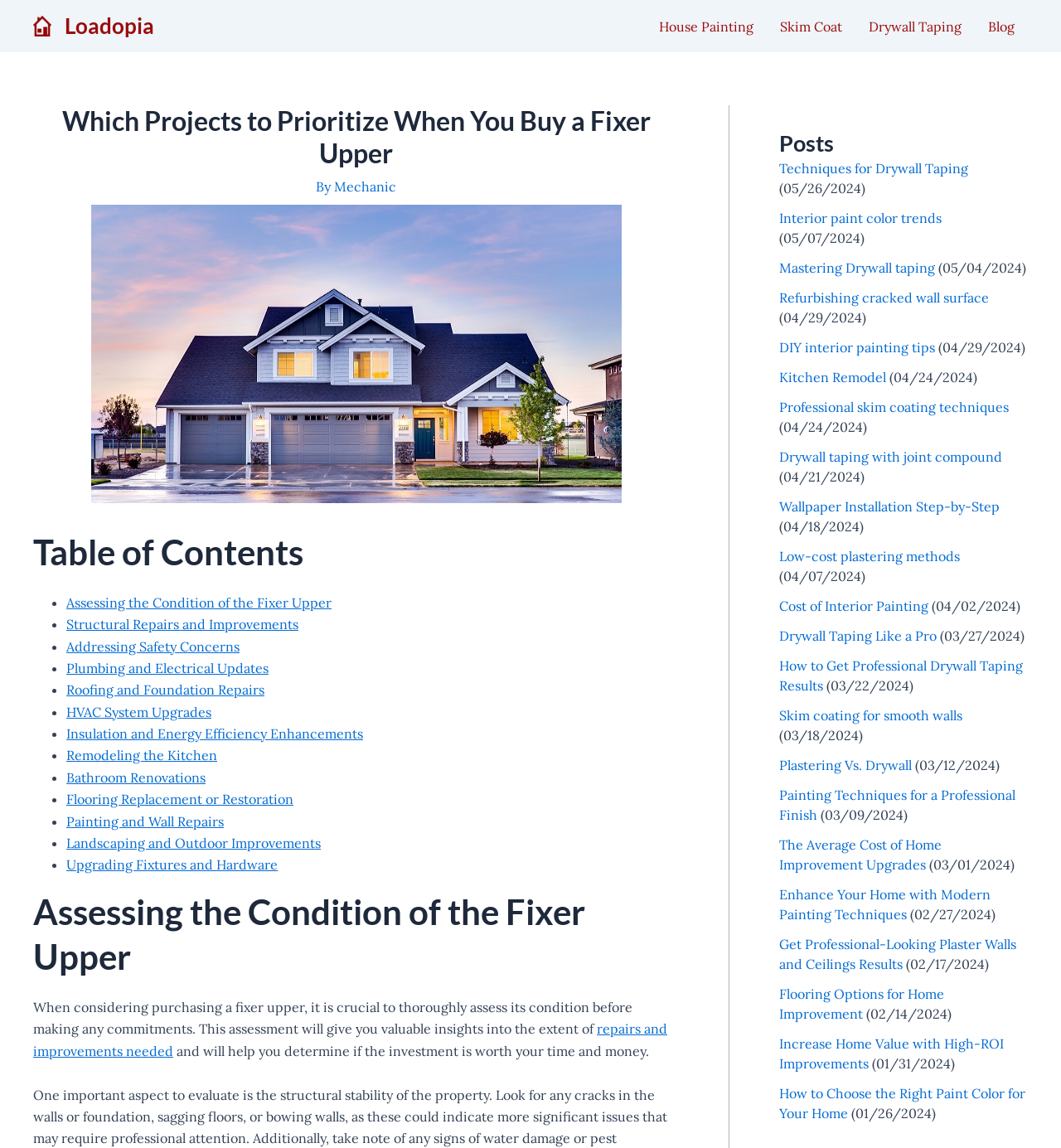Bounding box coordinates are specified in the format (top-left x, top-left y, bottom-right x, bottom-right y). All values are floating point numbers bounded between 0 and 1. Please provide the bounding box coordinate of the region this sentence describes: Upgrading Fixtures and Hardware

[0.062, 0.746, 0.262, 0.761]